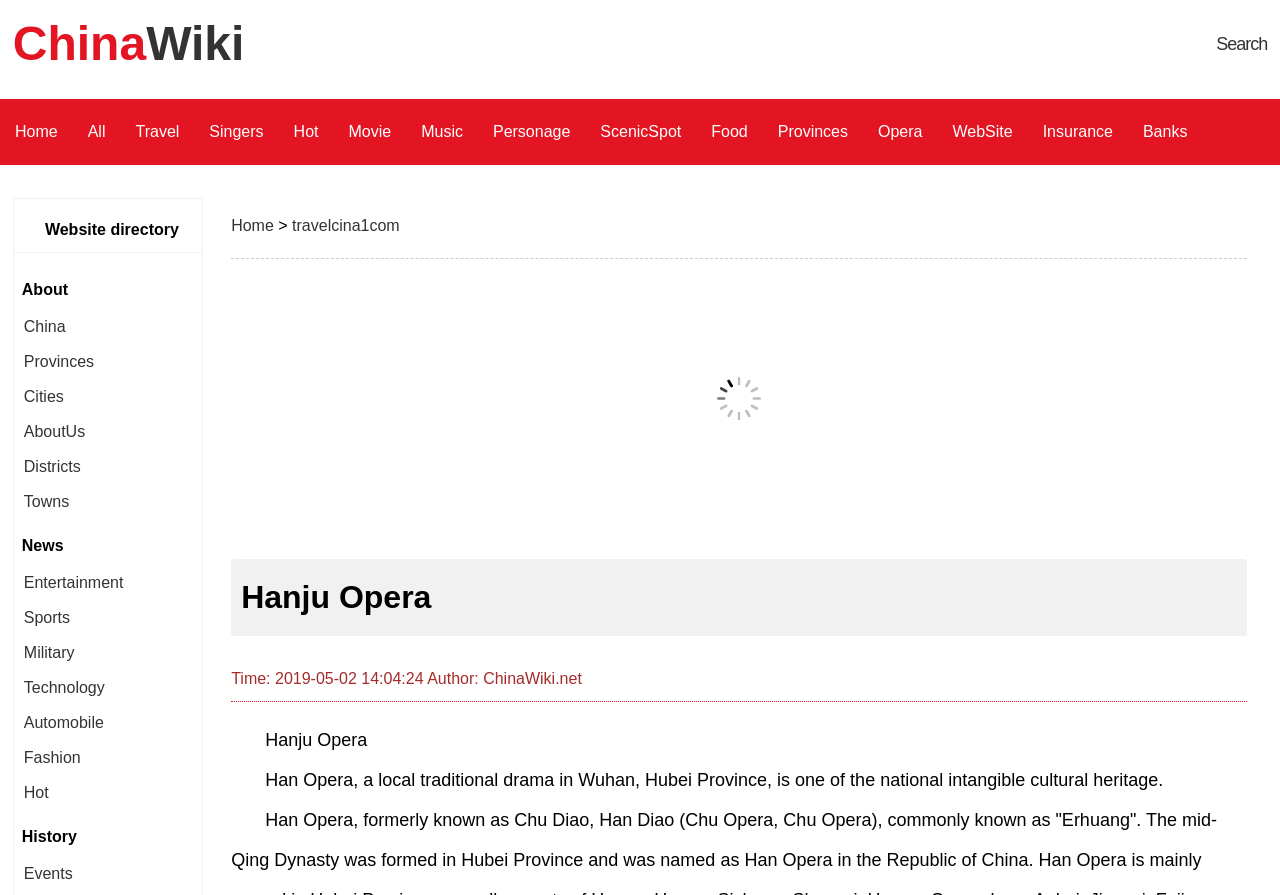Please find the bounding box for the following UI element description. Provide the coordinates in (top-left x, top-left y, bottom-right x, bottom-right y) format, with values between 0 and 1: Movie

[0.272, 0.111, 0.306, 0.184]